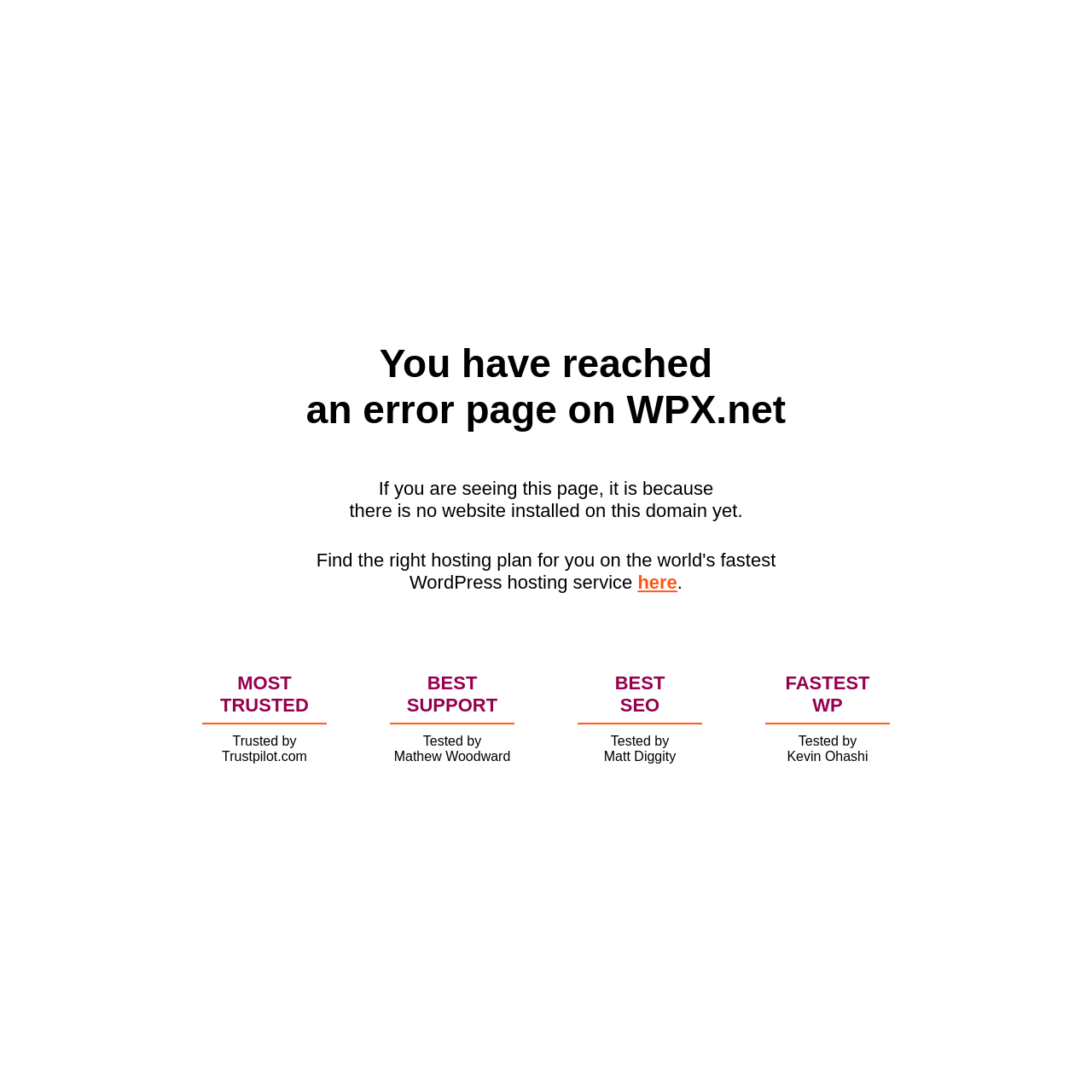Answer this question using a single word or a brief phrase:
What is the hosting service mentioned?

WordPress